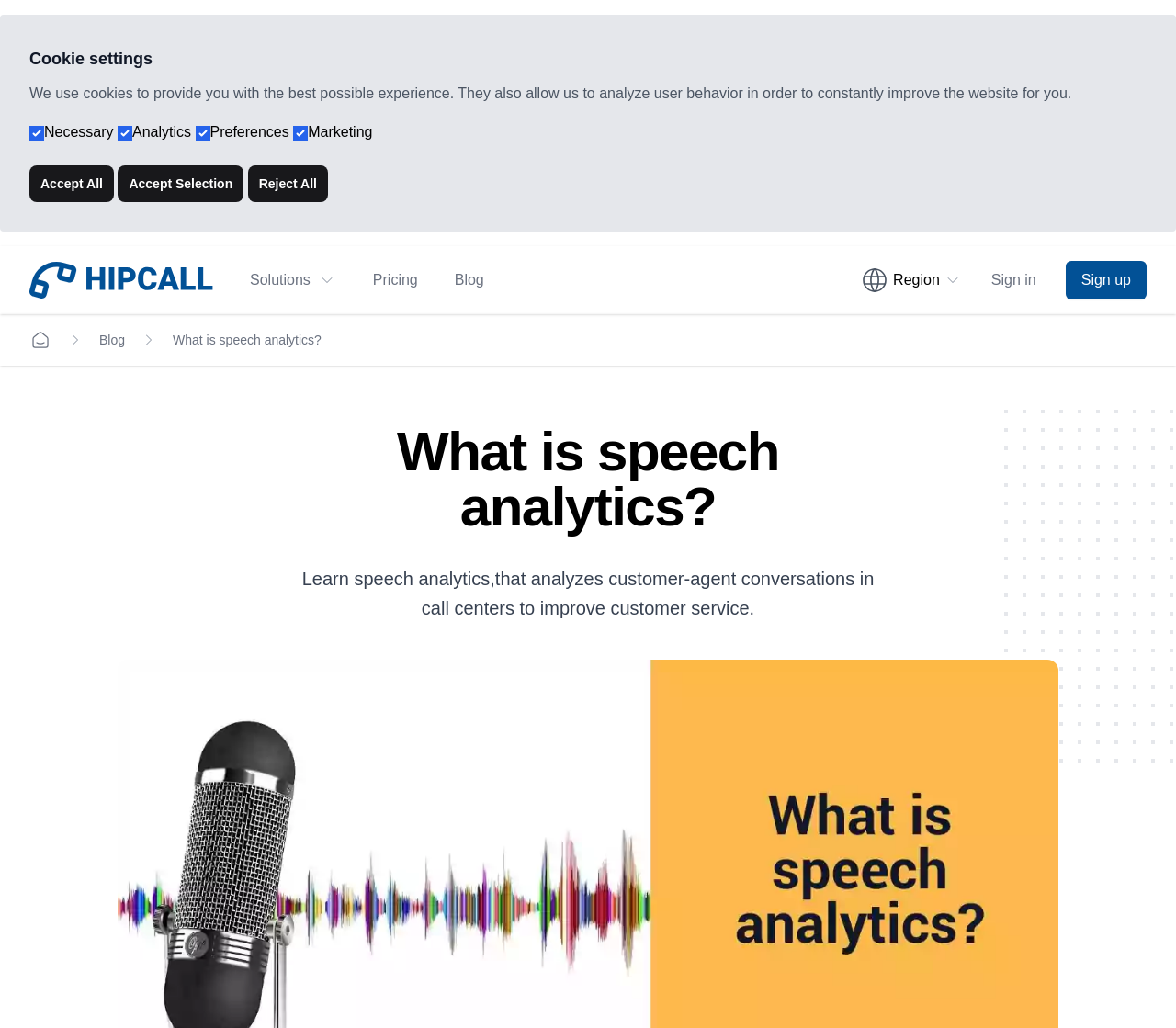Please locate the clickable area by providing the bounding box coordinates to follow this instruction: "Read the blog".

[0.387, 0.262, 0.412, 0.283]